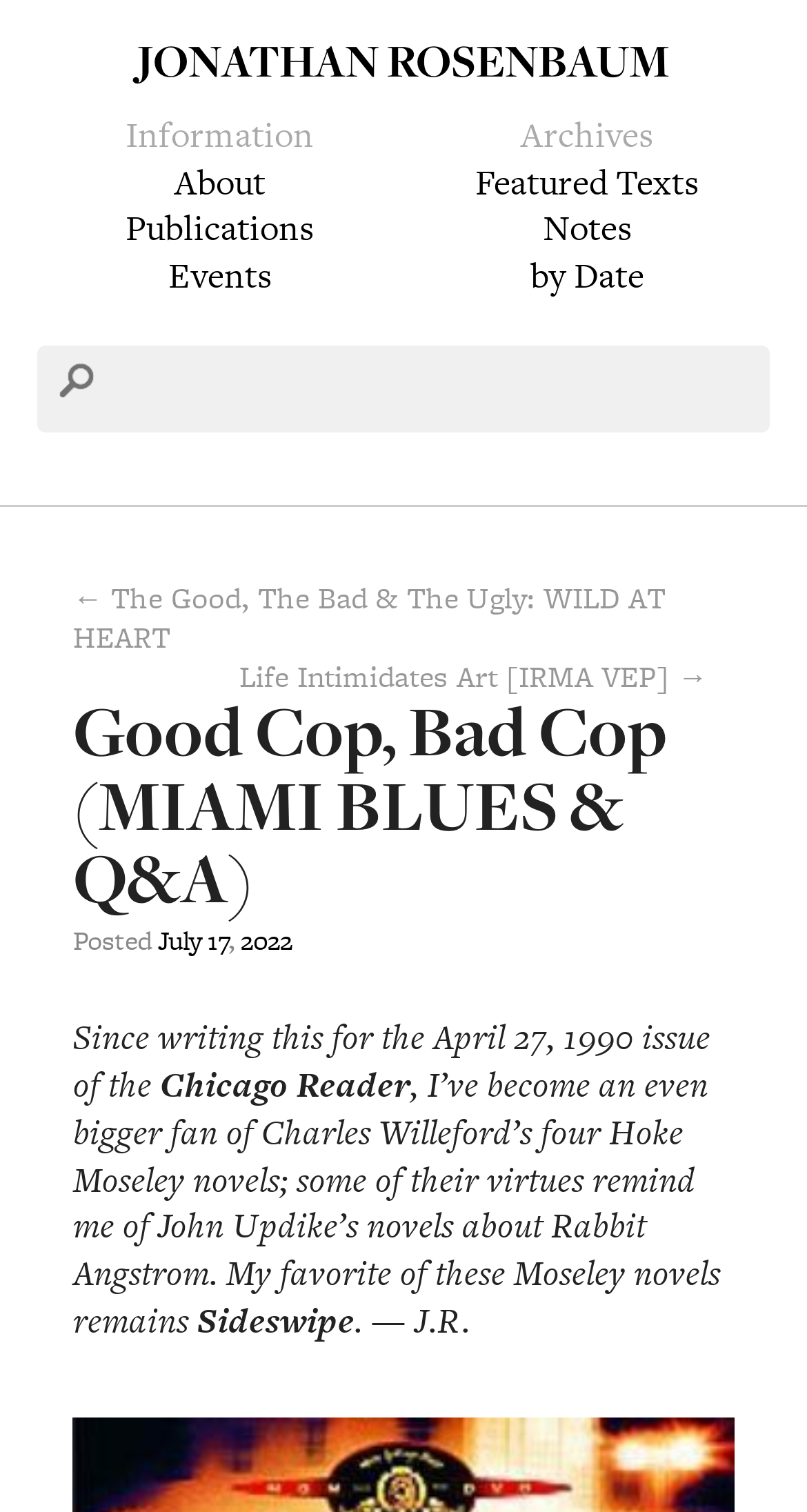Based on what you see in the screenshot, provide a thorough answer to this question: What is the title of the article?

The title of the article is mentioned in the heading 'Good Cop, Bad Cop (MIAMI BLUES & Q&A)' which is located below the author's name.